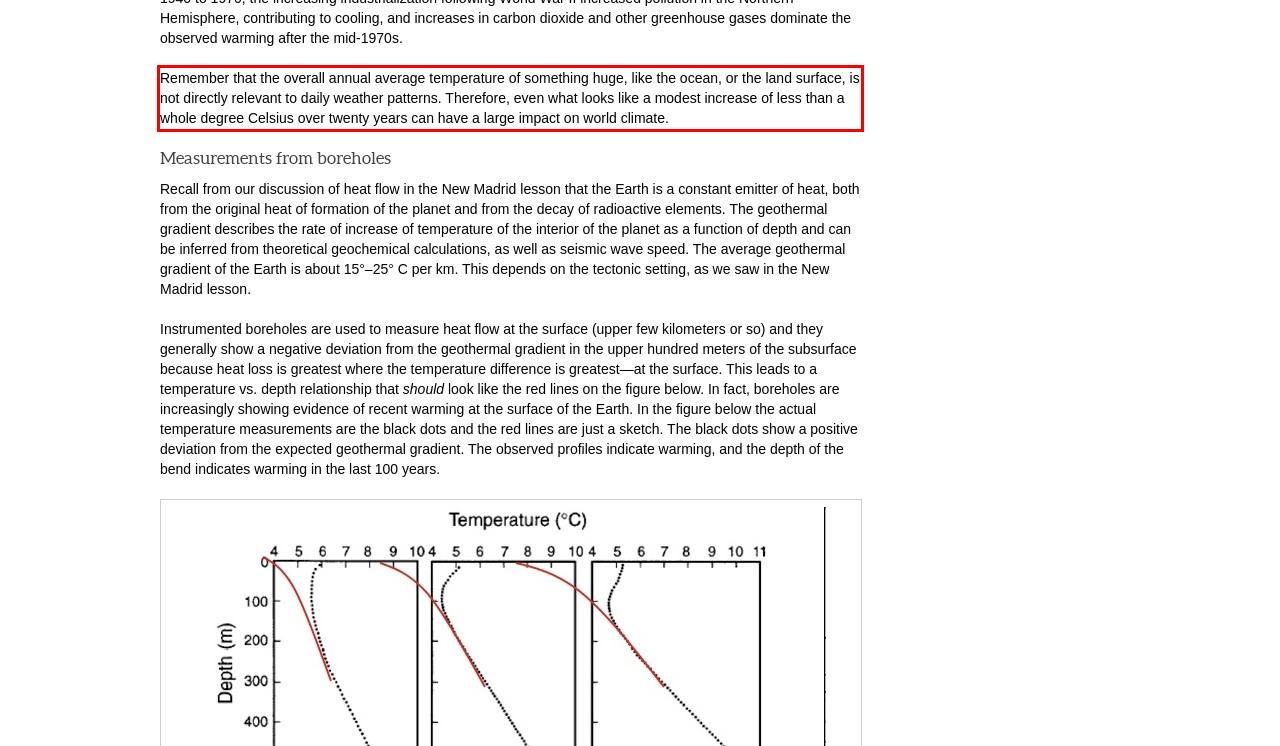There is a UI element on the webpage screenshot marked by a red bounding box. Extract and generate the text content from within this red box.

Remember that the overall annual average temperature of something huge, like the ocean, or the land surface, is not directly relevant to daily weather patterns. Therefore, even what looks like a modest increase of less than a whole degree Celsius over twenty years can have a large impact on world climate.